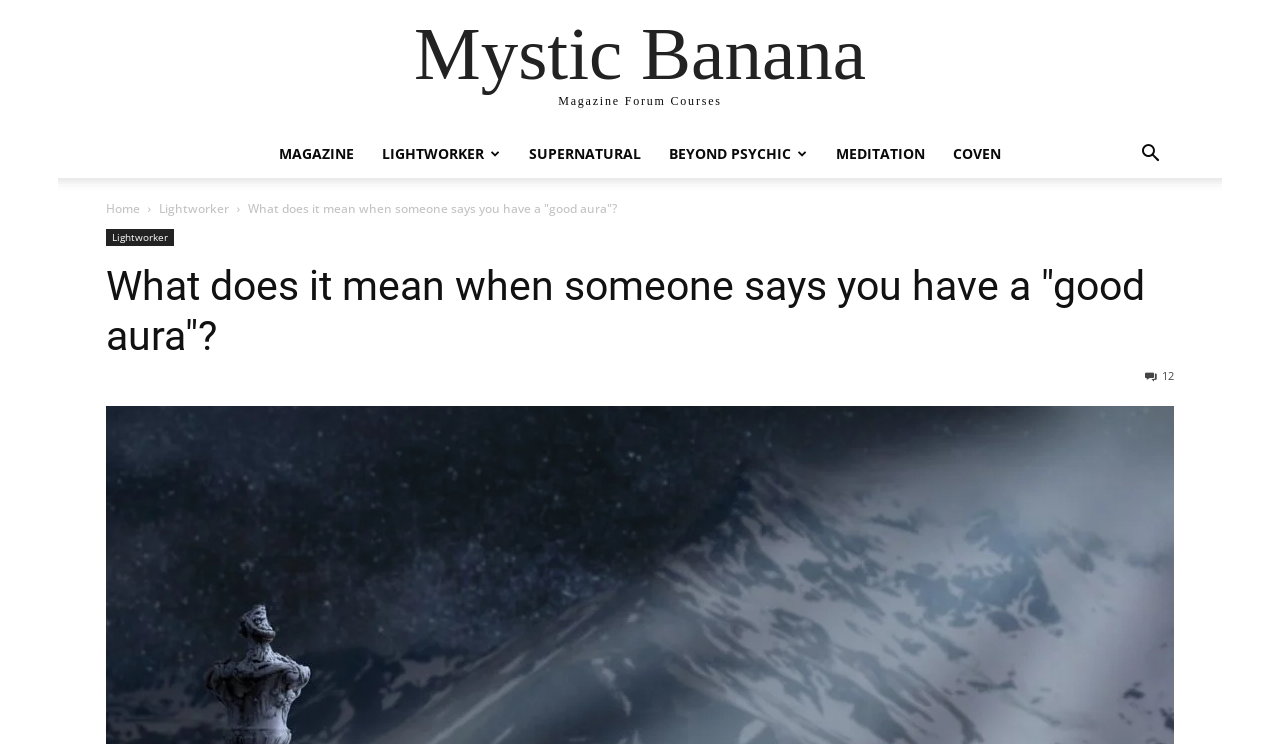Please locate the bounding box coordinates for the element that should be clicked to achieve the following instruction: "check the latest post". Ensure the coordinates are given as four float numbers between 0 and 1, i.e., [left, top, right, bottom].

[0.895, 0.495, 0.917, 0.515]